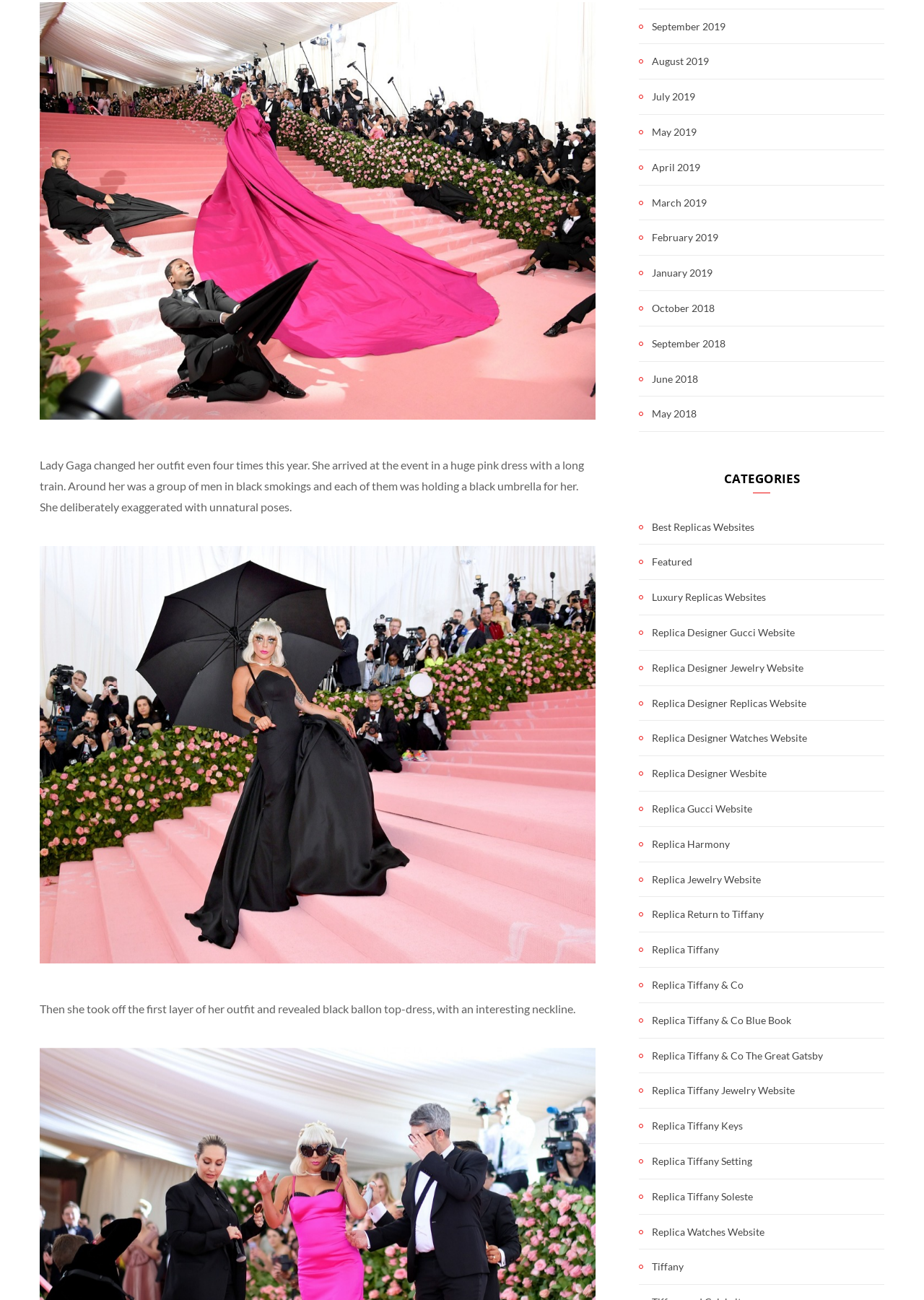Determine the bounding box coordinates for the area that should be clicked to carry out the following instruction: "Click on the 'September 2019' link".

[0.691, 0.014, 0.785, 0.027]